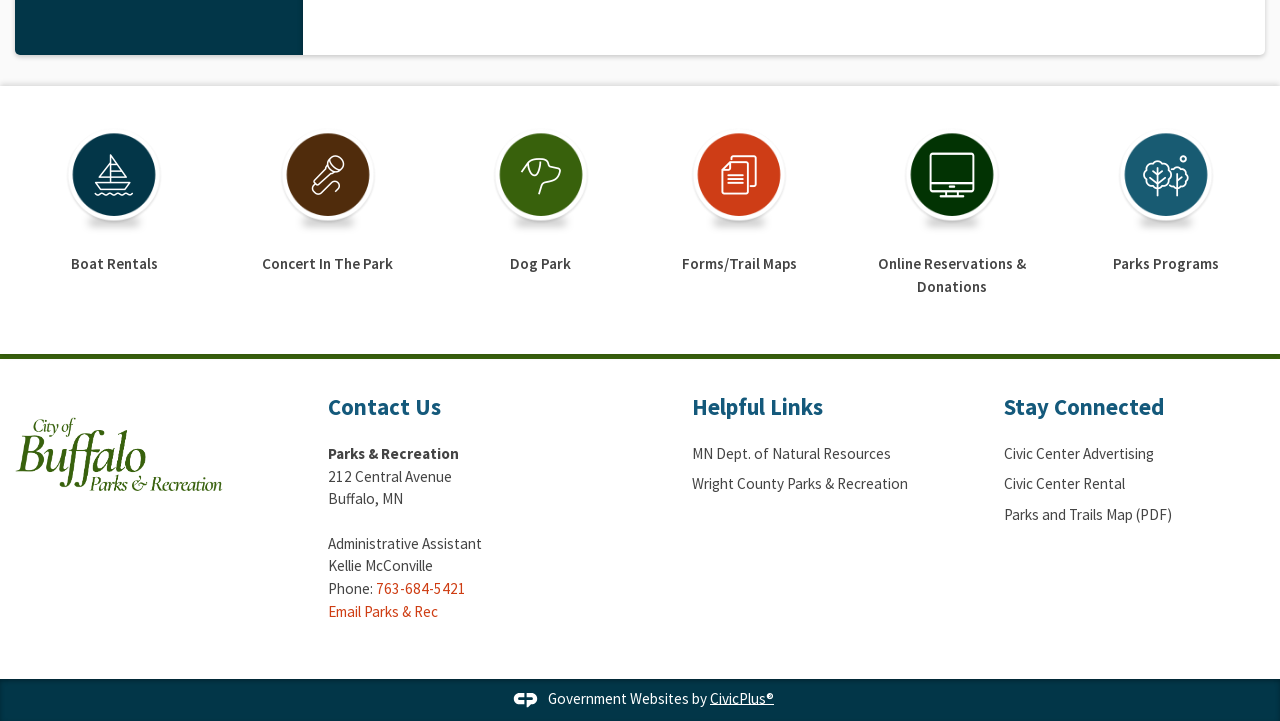Please provide a short answer using a single word or phrase for the question:
What is the link to the Parks and Trails Map?

Parks and Trails Map (PDF) Opens in new window